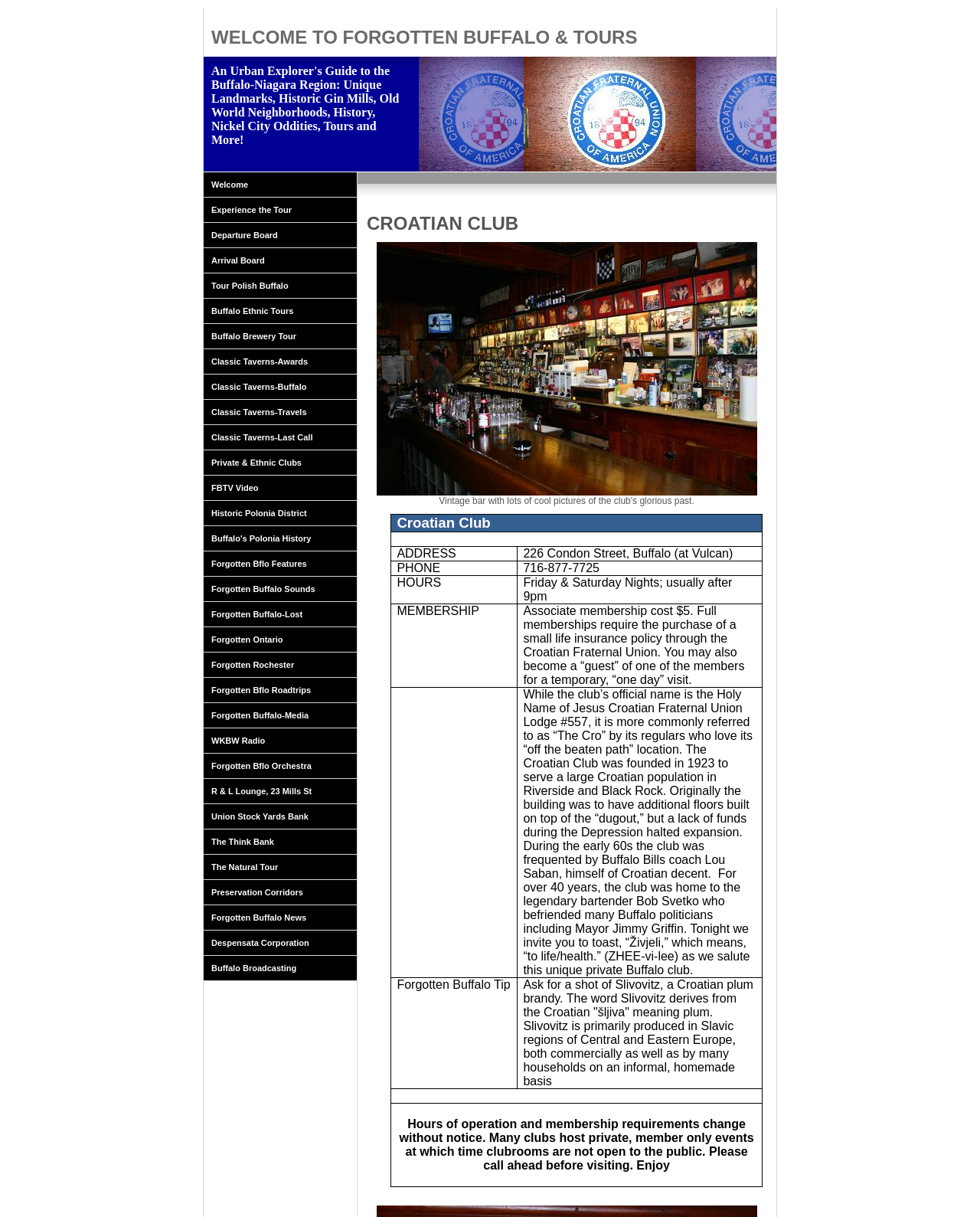Offer an extensive depiction of the webpage and its key elements.

This webpage is about Forgotten Buffalo, a guide to the Buffalo-Niagara region, featuring unique landmarks, historic gin mills, old world neighborhoods, and more. At the top, there is a heading that reads "WELCOME TO FORGOTTEN BUFFALO & TOURS" followed by a longer description of the website's purpose.

Below the heading, there are several links to different sections of the website, including "Welcome", "Experience the Tour", "Departure Board", and many others. Each link has a corresponding heading with the same text.

On the left side of the page, there is a table of contents with links to various topics, such as "Private & Ethnic Clubs", "FBTV Video", "Historic Polonia District", and more. These links are arranged vertically, with each link below the previous one.

In the middle of the page, there is an image table with a vintage bar scene and a description of the Croatian Club's glorious past. The image is surrounded by a table with a single row and cell.

At the bottom of the page, there are more links to additional topics, including "Forgotten Bflo Roadtrips", "Forgotten Buffalo-Media", and "WKBW Radio". These links are also arranged vertically, with each link below the previous one.

Overall, the webpage is a comprehensive guide to Forgotten Buffalo, with many links to different sections and topics, as well as images and descriptions to provide more information.